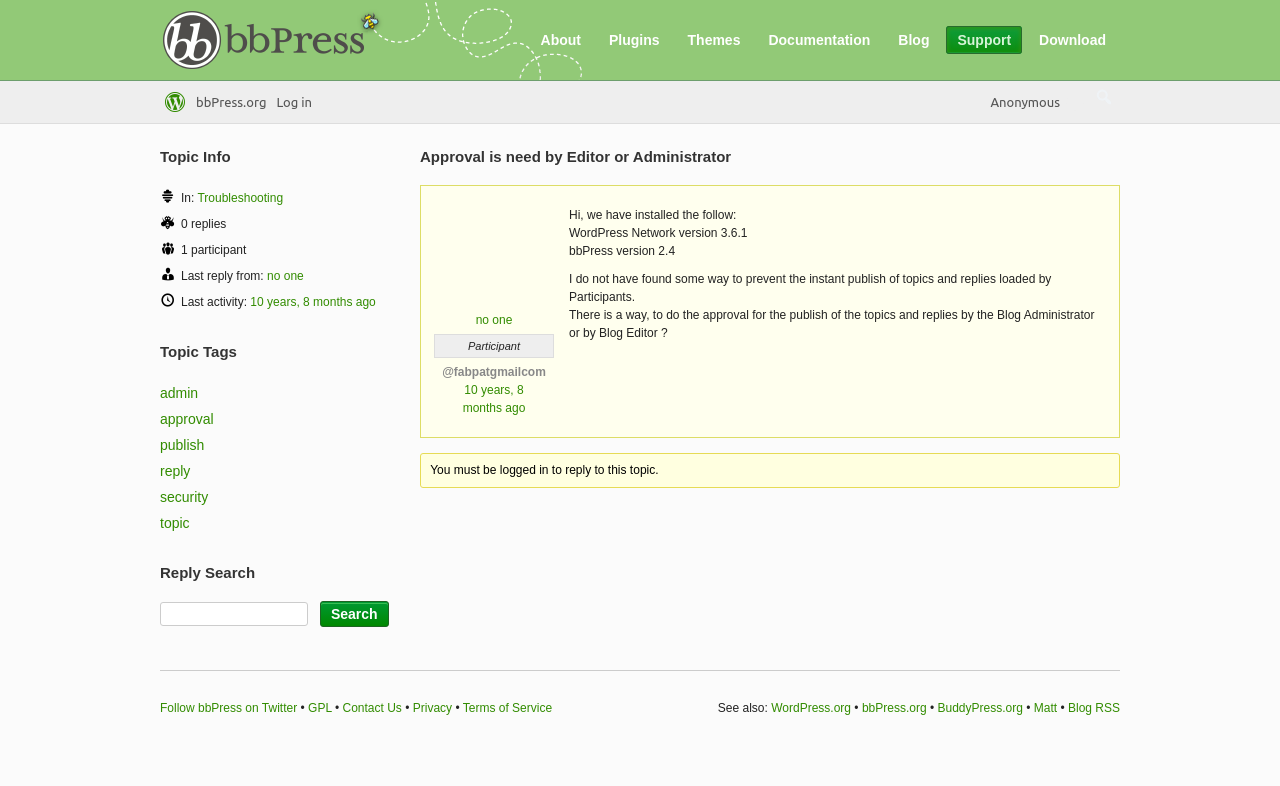Provide your answer to the question using just one word or phrase: Who is the participant mentioned in the topic?

fabpat@gmail.com